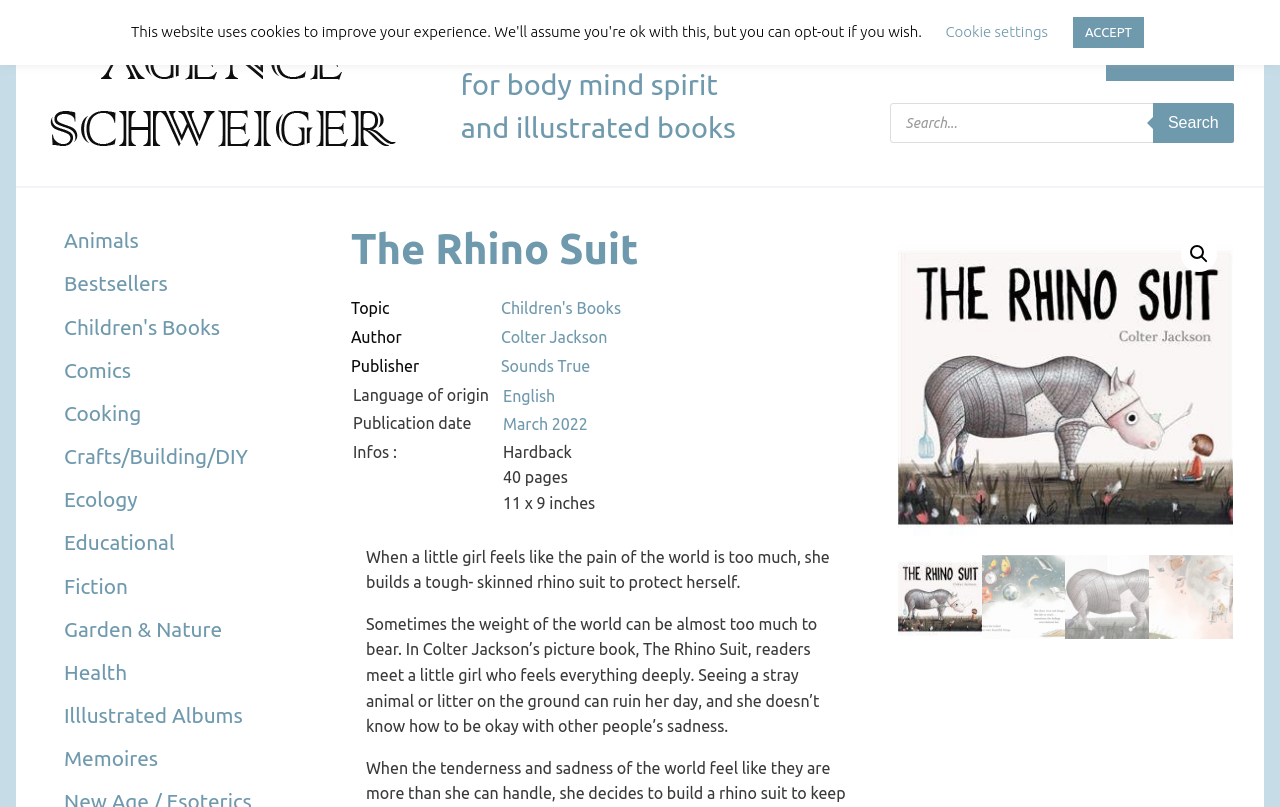What is the name of the literary agency?
Please craft a detailed and exhaustive response to the question.

The name of the literary agency can be found in the static text element 'literary agency' located at the top of the webpage, which is a part of the root element 'The Rhino Suit – Agence Schweiger'.